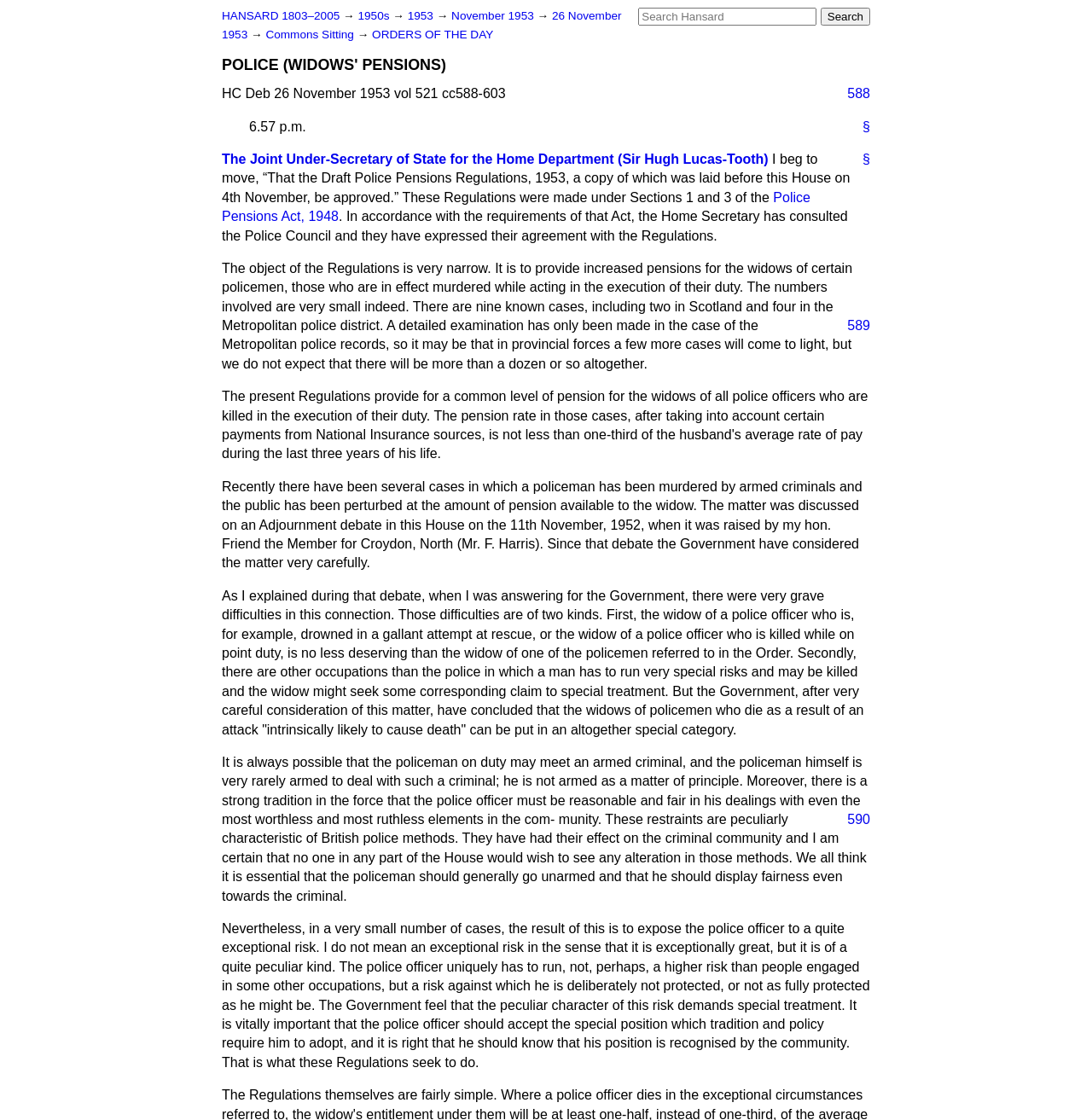Please identify the bounding box coordinates of the clickable area that will allow you to execute the instruction: "Jump to page 590".

[0.764, 0.724, 0.797, 0.741]